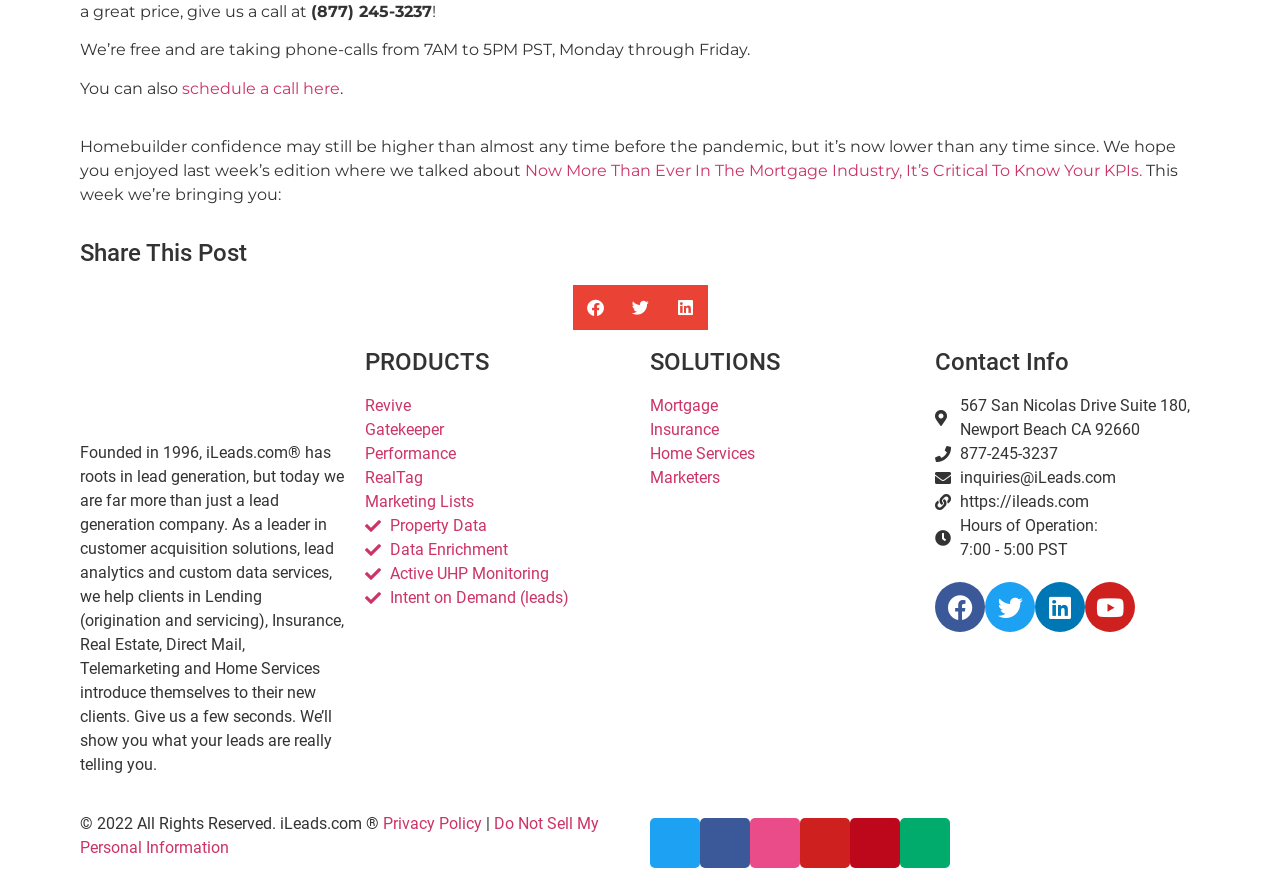Determine the bounding box for the described UI element: "Active UHP Monitoring".

[0.285, 0.636, 0.492, 0.663]